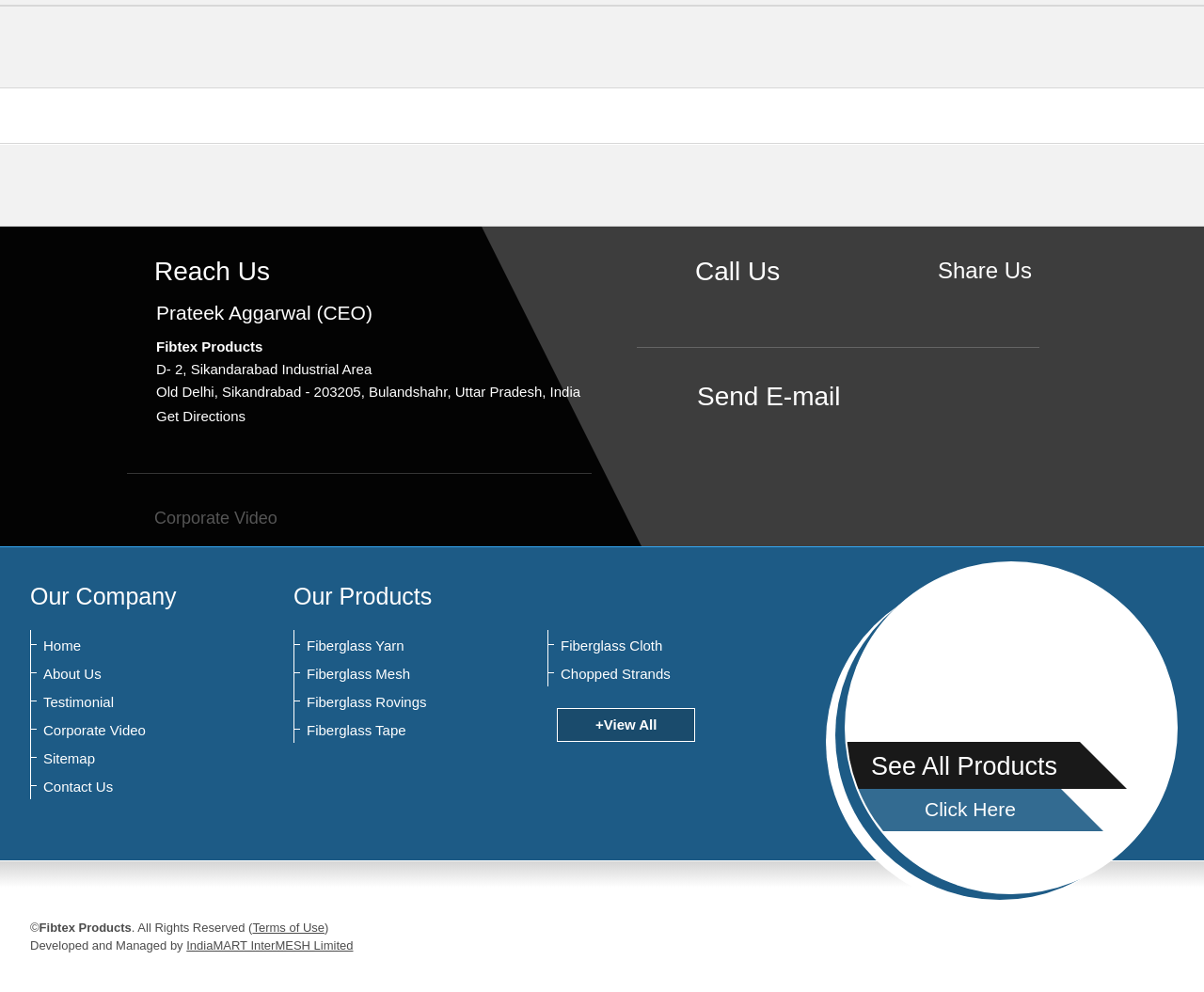Determine the bounding box coordinates of the clickable region to follow the instruction: "Explore the page about Agilent Technologies".

None